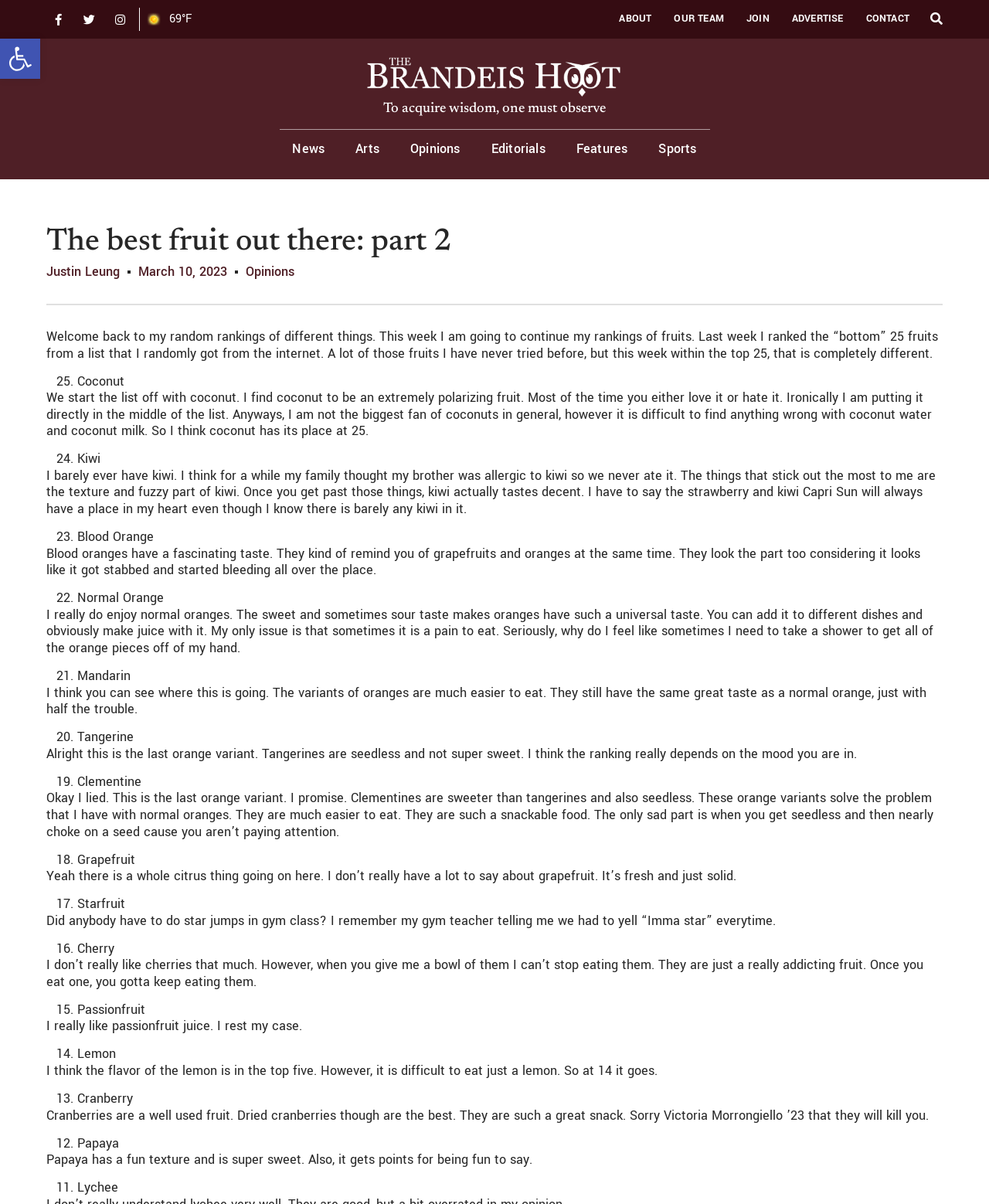Analyze the image and answer the question with as much detail as possible: 
What is the author's name?

I found the author's name by looking at the link 'Justin Leung' which is located below the heading 'The best fruit out there: part 2' and above the text 'March 10, 2023', indicating that it is the author's name.